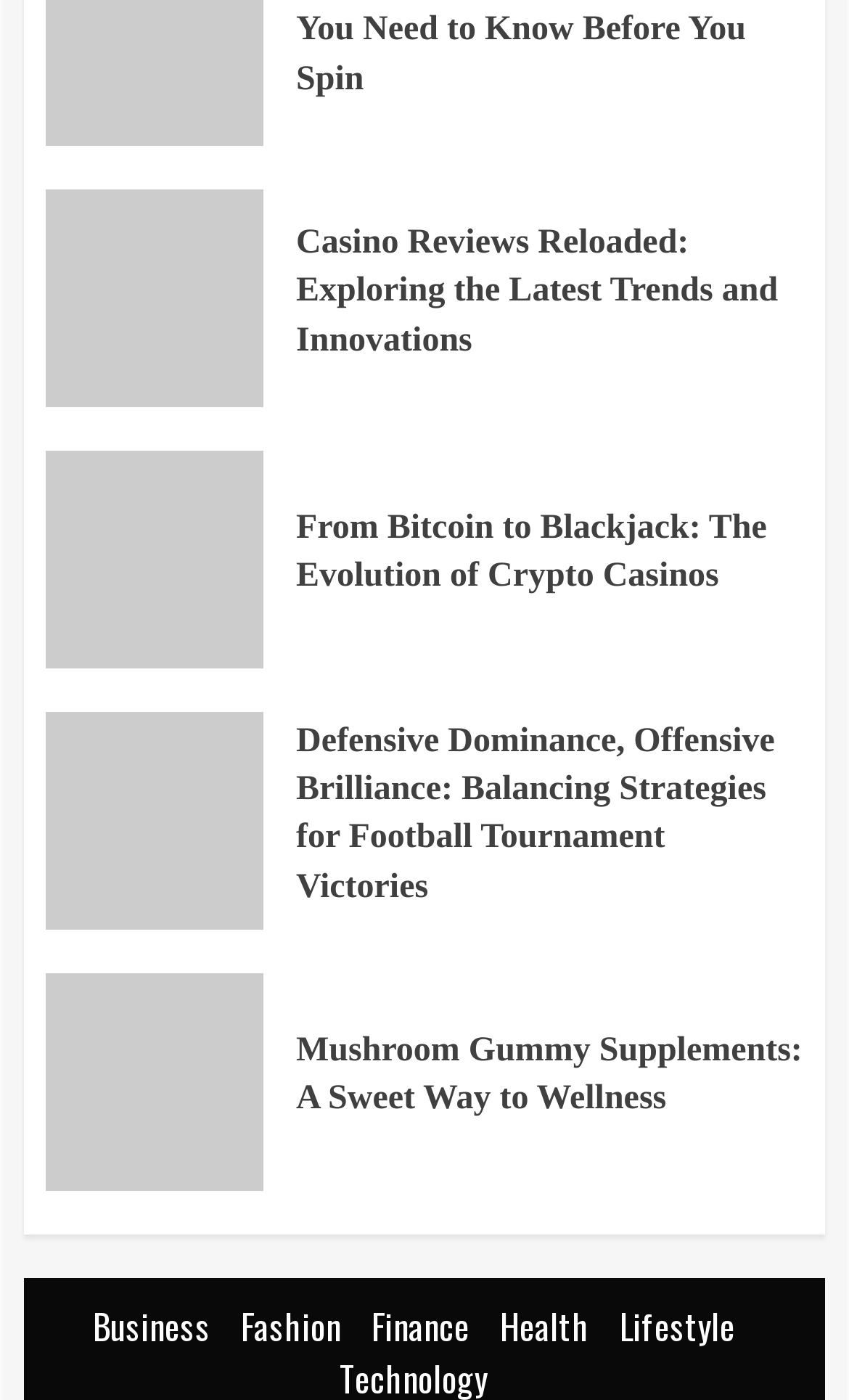Indicate the bounding box coordinates of the element that needs to be clicked to satisfy the following instruction: "Explore crypto casinos". The coordinates should be four float numbers between 0 and 1, i.e., [left, top, right, bottom].

[0.349, 0.361, 0.946, 0.431]